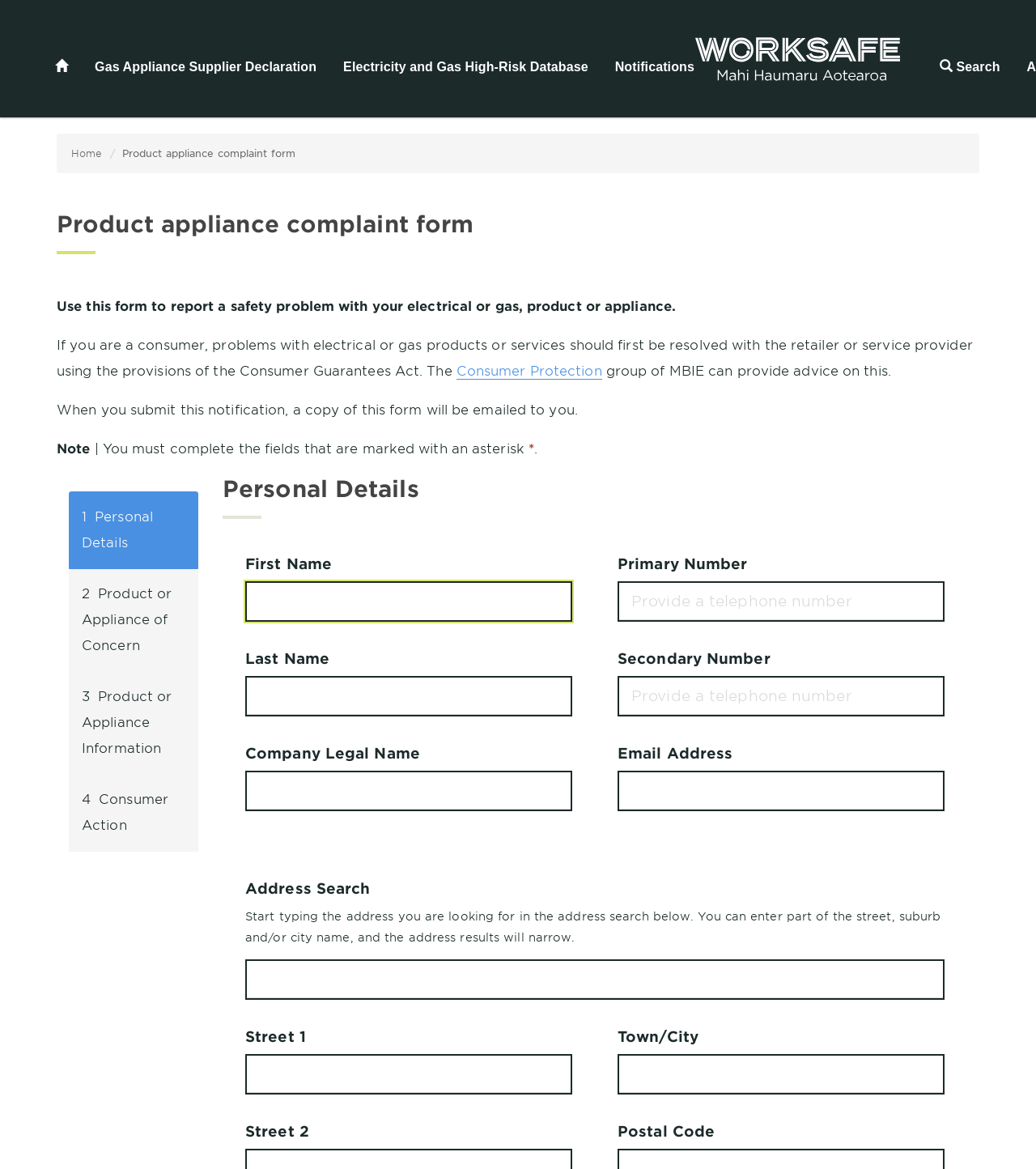Specify the bounding box coordinates for the region that must be clicked to perform the given instruction: "Click the Search button".

[0.895, 0.035, 0.977, 0.079]